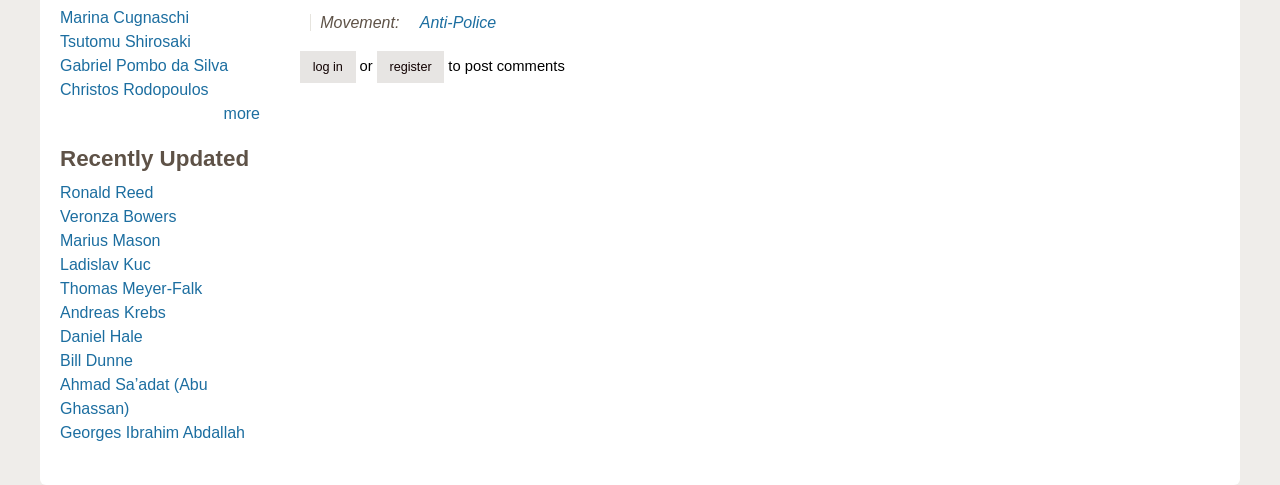Bounding box coordinates should be provided in the format (top-left x, top-left y, bottom-right x, bottom-right y) with all values between 0 and 1. Identify the bounding box for this UI element: alt="16133821"

None